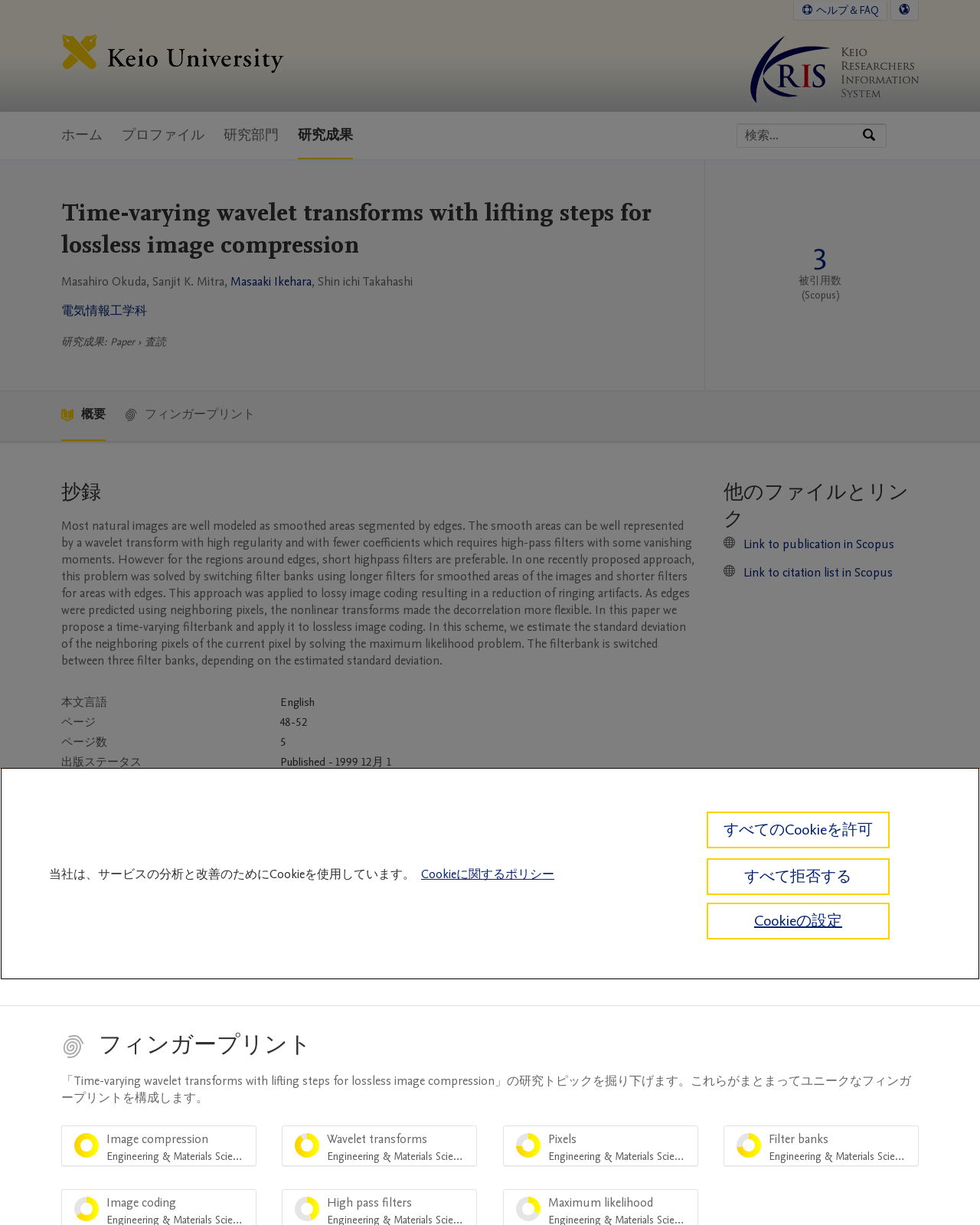What is the name of the university?
Look at the screenshot and give a one-word or phrase answer.

Keio University